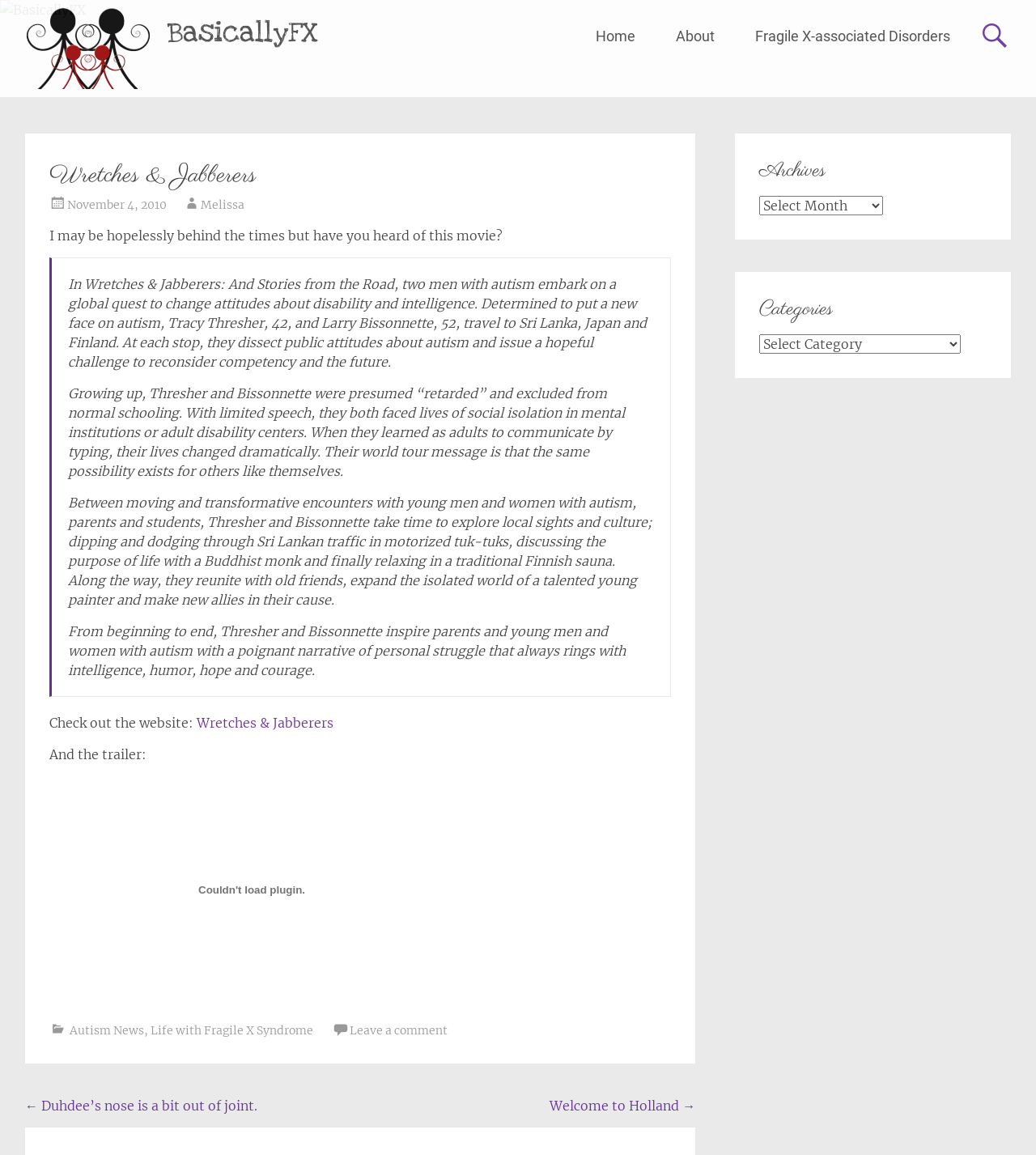What is the occupation of the two men featured in the movie?
Utilize the image to construct a detailed and well-explained answer.

The article does not mention the occupation of the two men with autism, Tracy Thresher and Larry Bissonnette, but rather focuses on their journey to raise awareness about autism and challenge public perceptions.